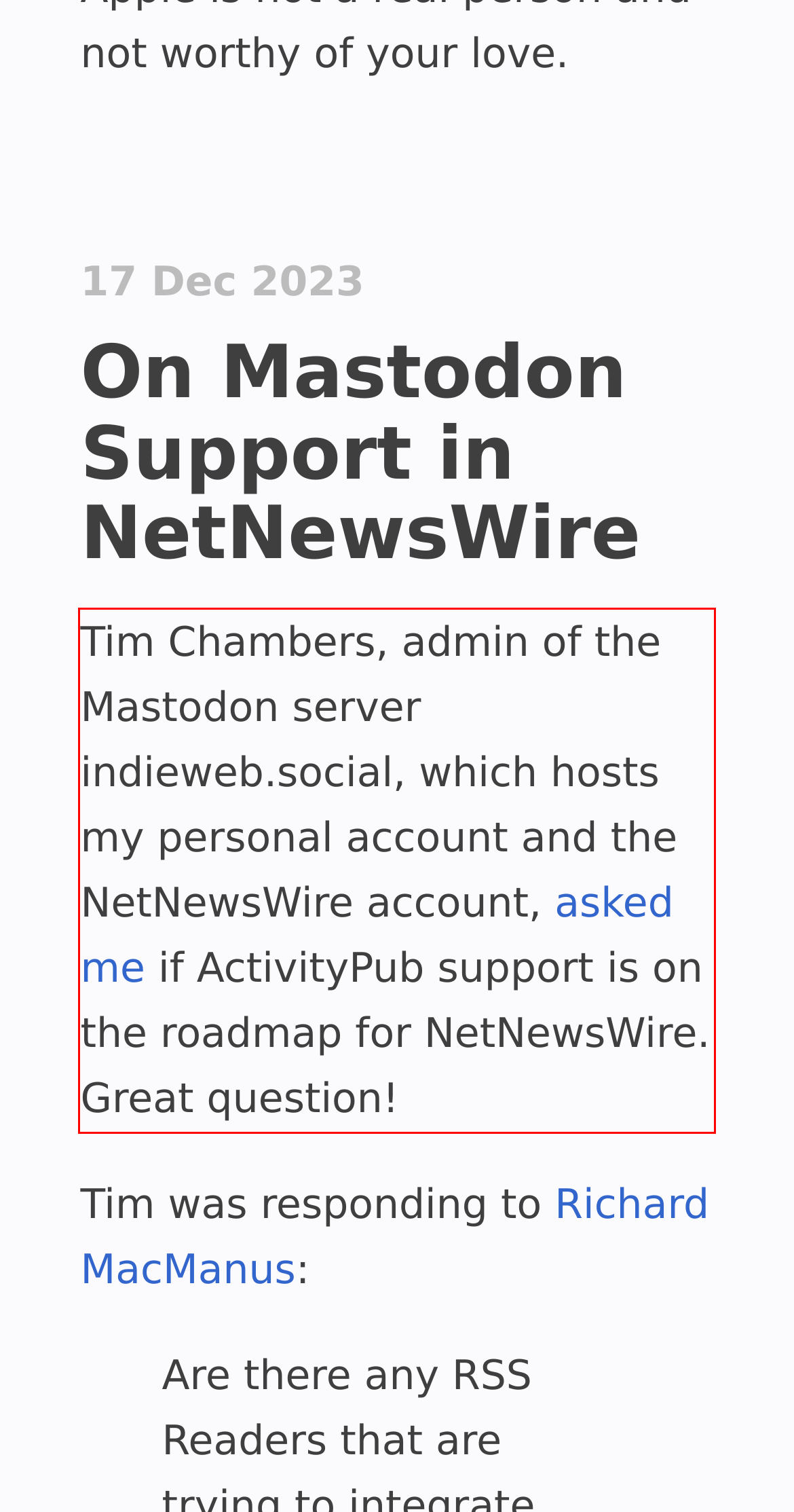You have a screenshot of a webpage where a UI element is enclosed in a red rectangle. Perform OCR to capture the text inside this red rectangle.

Tim Chambers, admin of the Mastodon server indieweb.social, which hosts my personal account and the NetNewsWire account, asked me if ActivityPub support is on the roadmap for NetNewsWire. Great question!